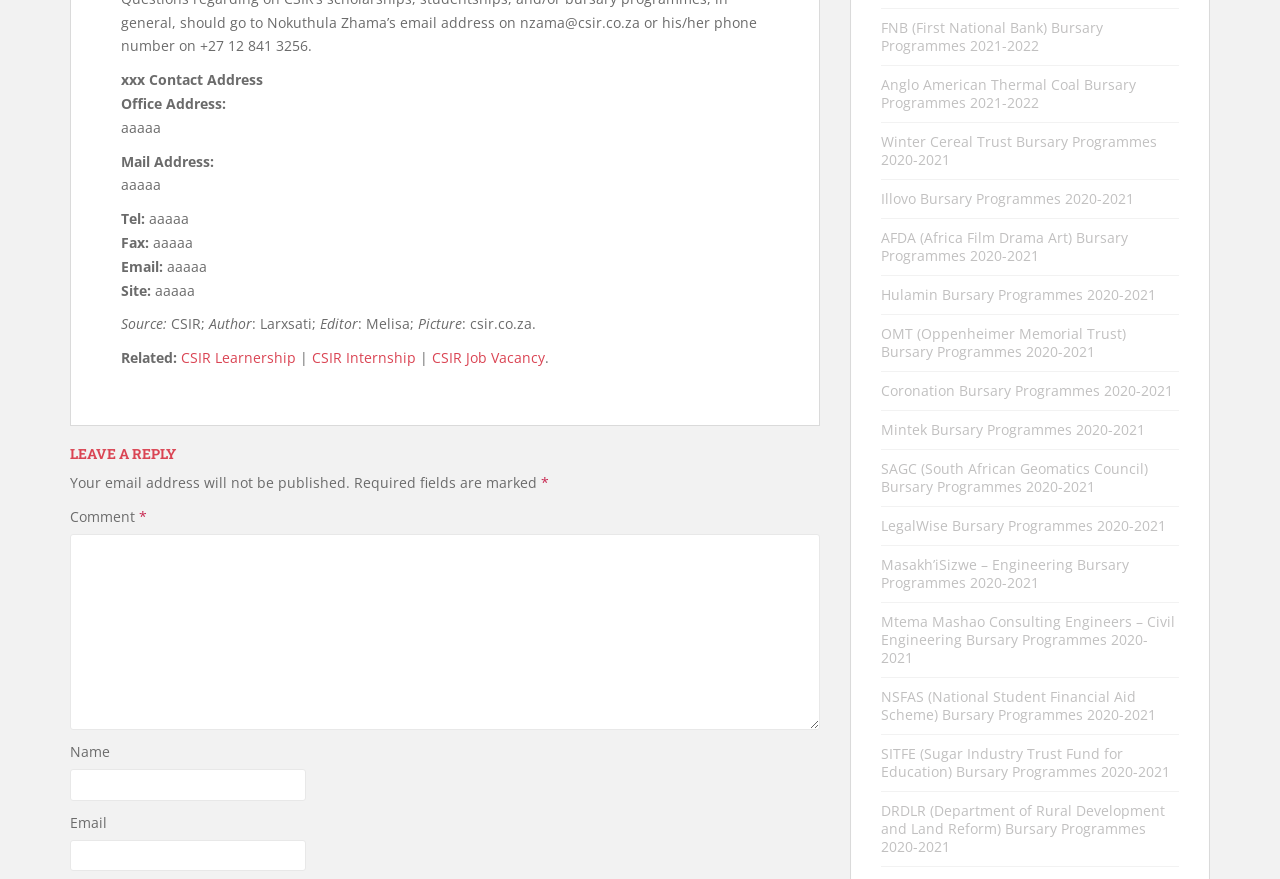Find the bounding box coordinates of the area to click in order to follow the instruction: "Click on the 'CSIR Learnership' link".

[0.141, 0.396, 0.231, 0.418]